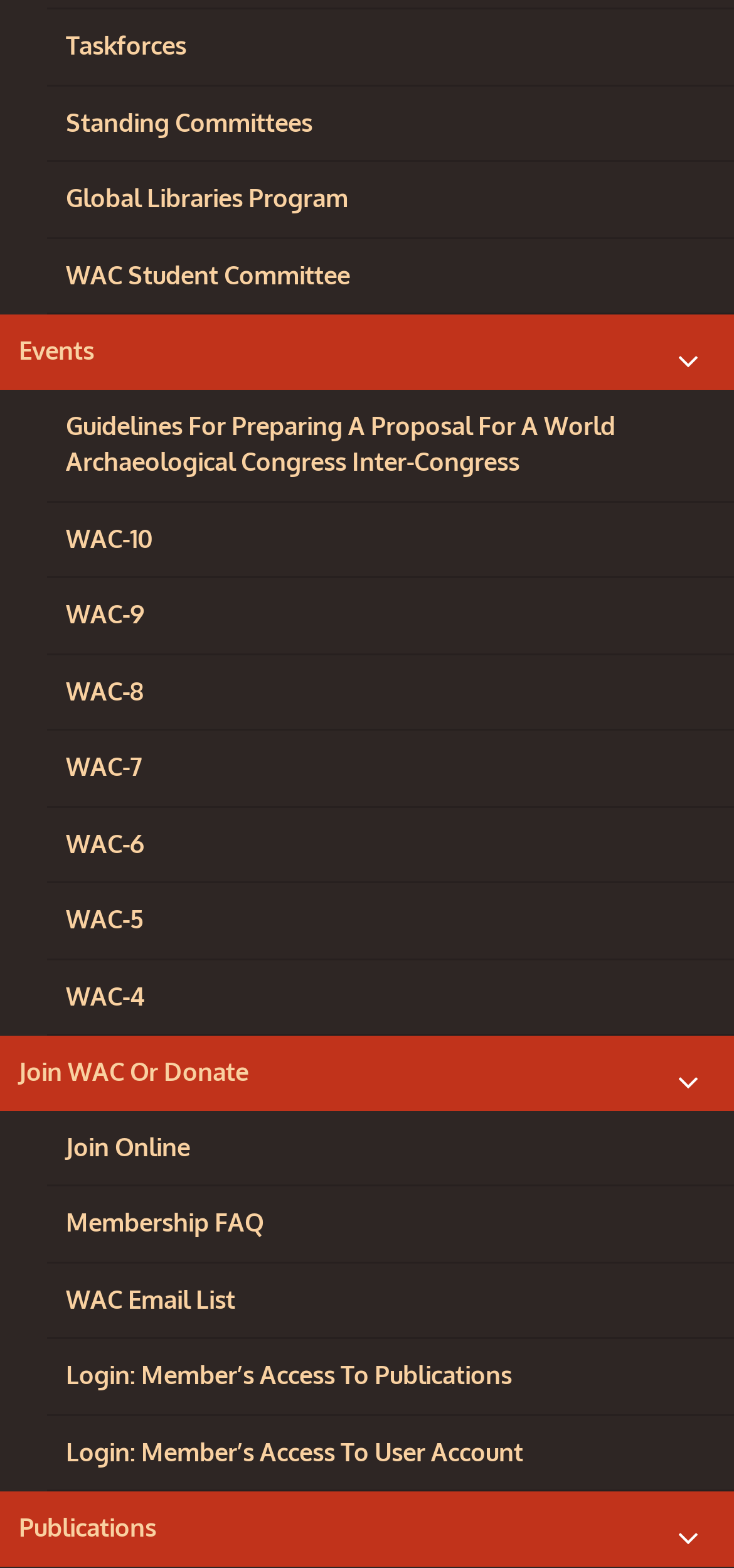Determine the coordinates of the bounding box for the clickable area needed to execute this instruction: "Expand child menu".

[0.877, 0.207, 1.0, 0.25]